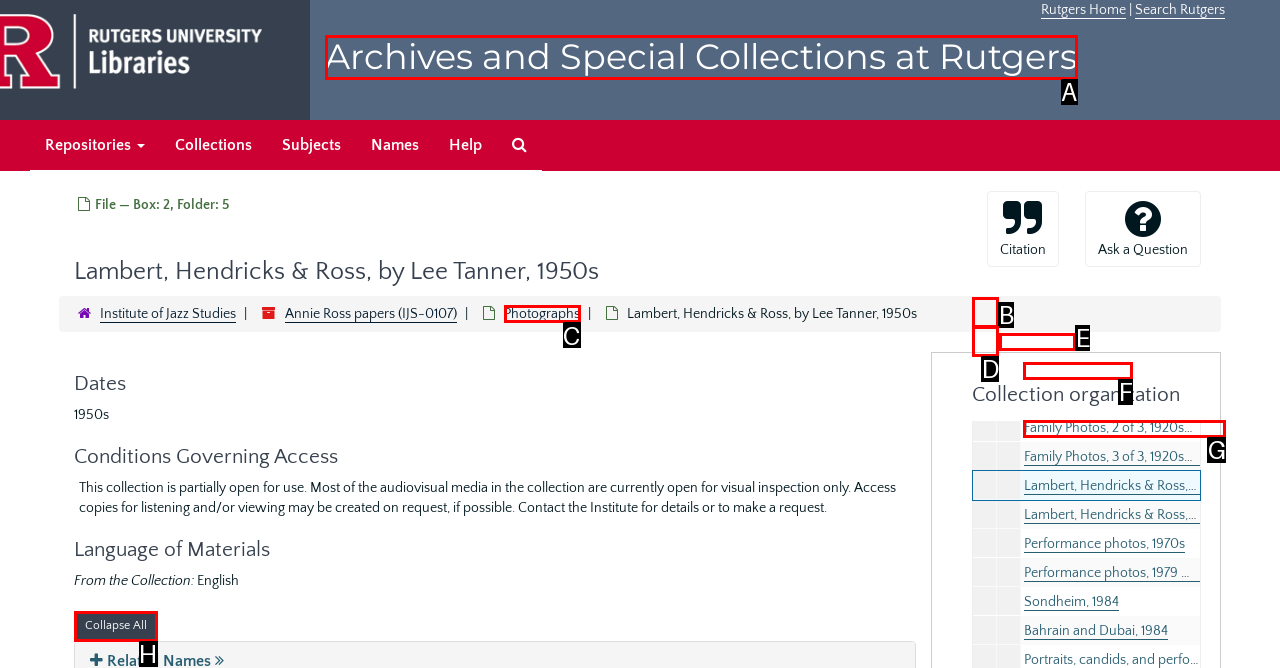Identify which HTML element should be clicked to fulfill this instruction: Collapse All Reply with the correct option's letter.

H